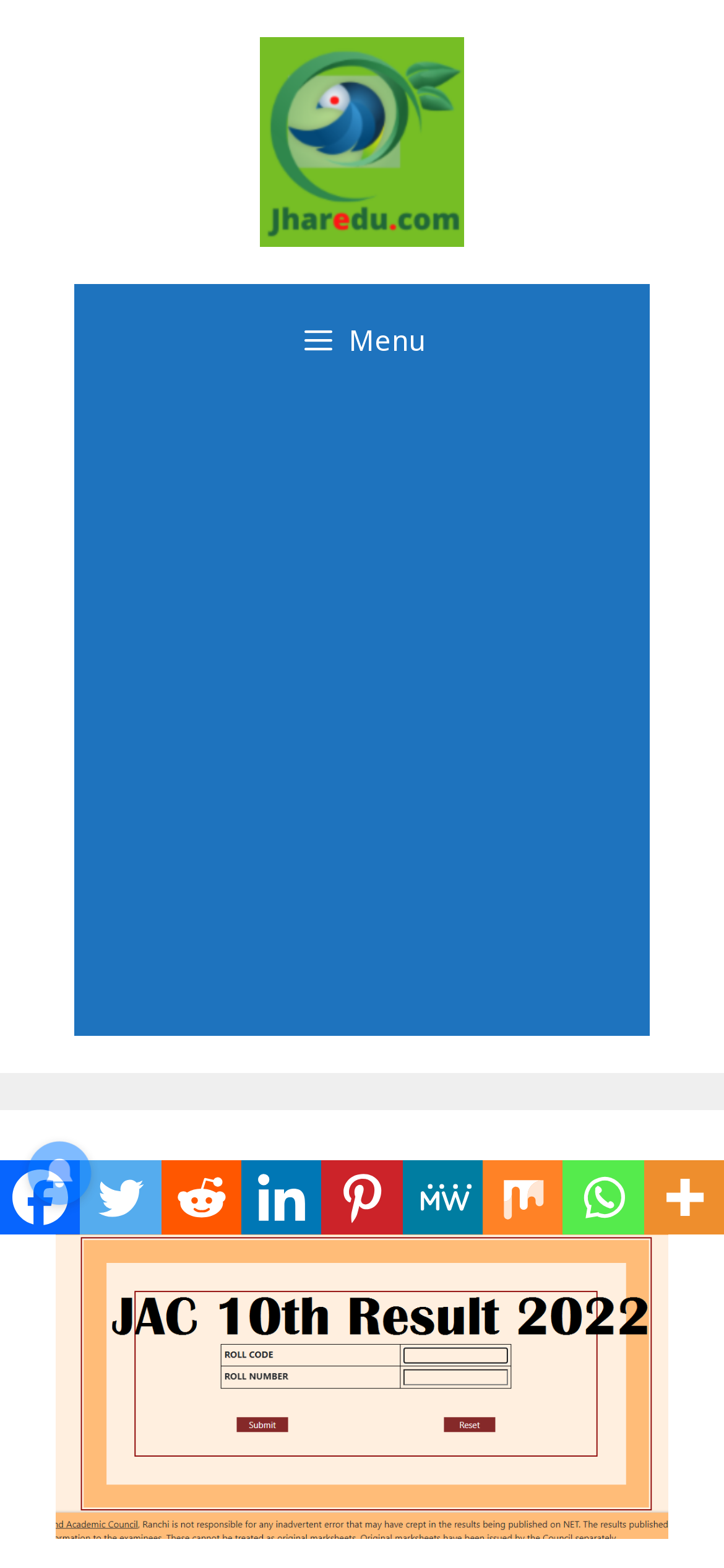Specify the bounding box coordinates (top-left x, top-left y, bottom-right x, bottom-right y) of the UI element in the screenshot that matches this description: aria-label="Advertisement" name="aswift_1" title="Advertisement"

[0.0, 0.264, 1.0, 0.649]